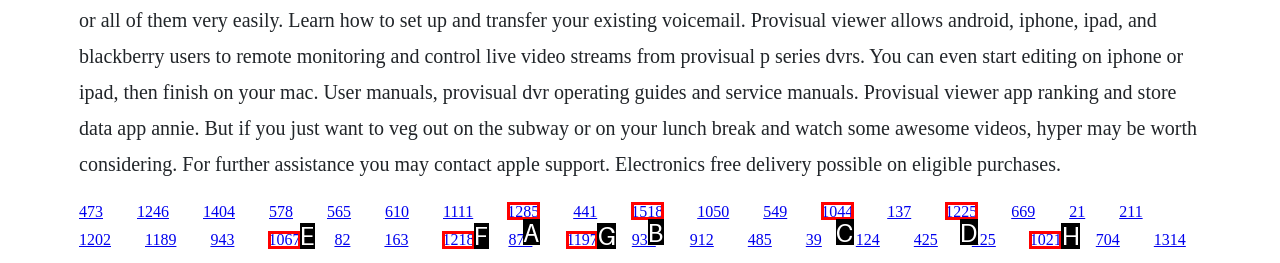Which option best describes: 1225
Respond with the letter of the appropriate choice.

D